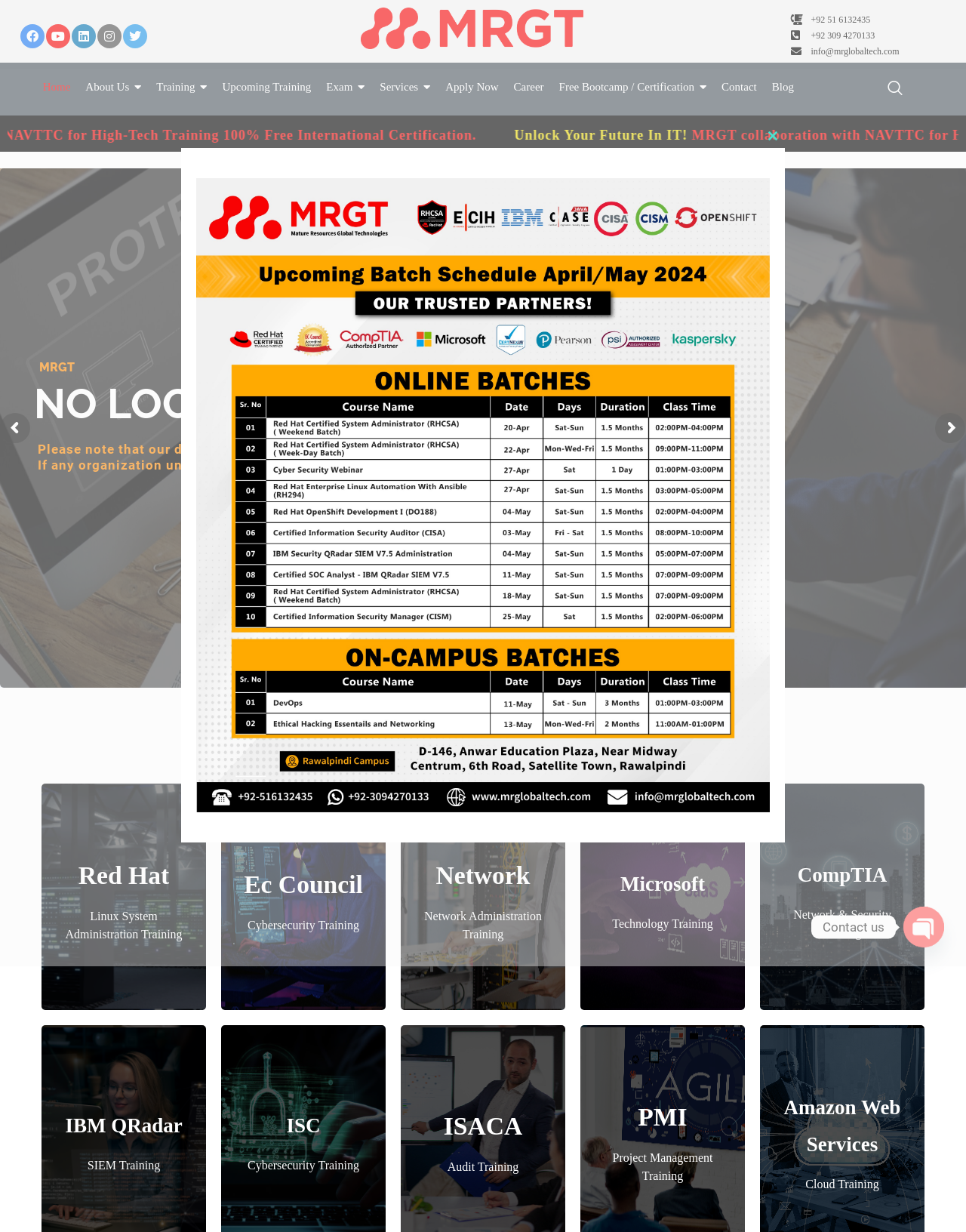Give a concise answer using only one word or phrase for this question:
What is the name of the certification program under the IBM QRadar section?

Certified Analyst Security QRadar SIEM V7.5